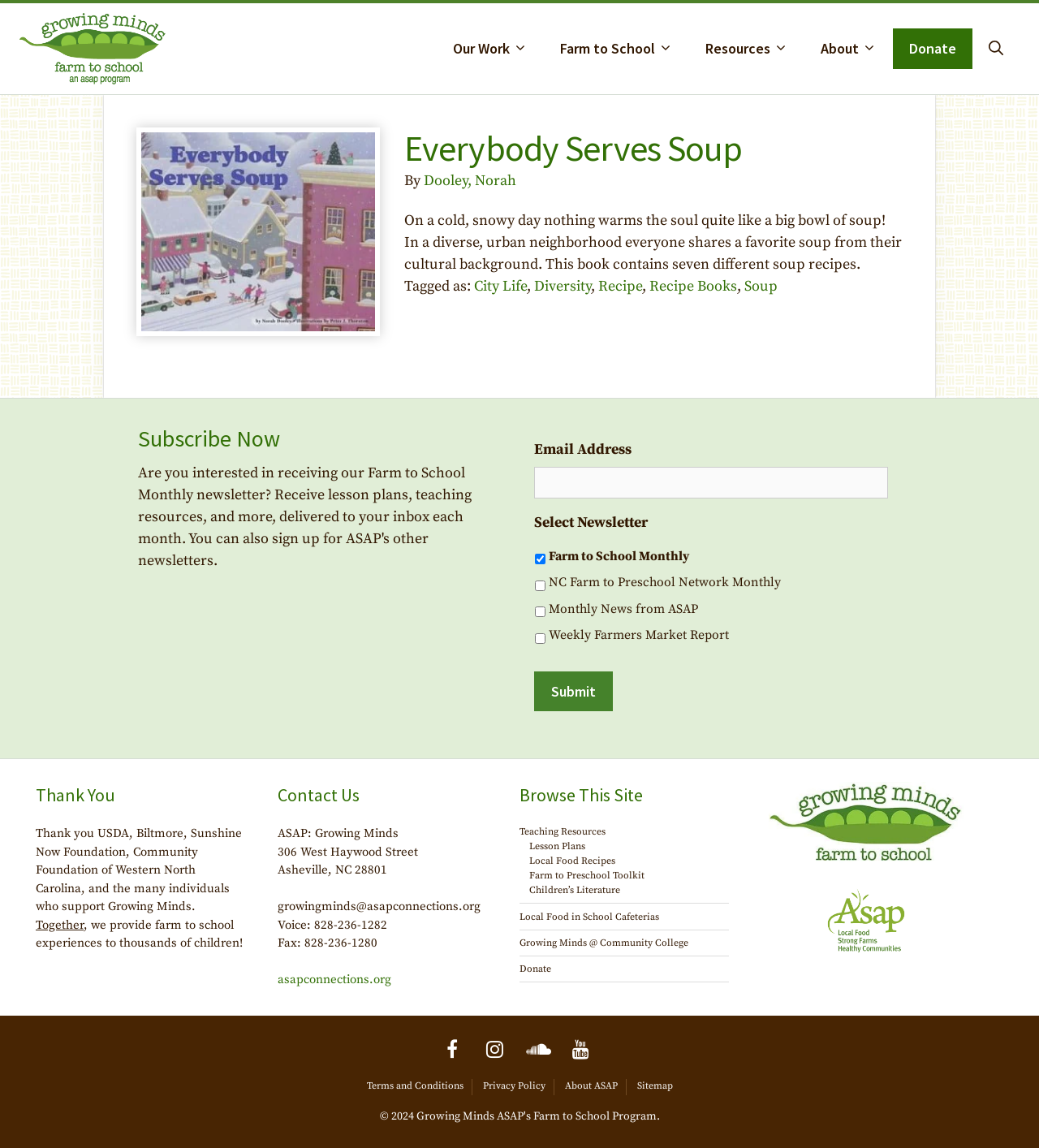Please identify the bounding box coordinates of the element I need to click to follow this instruction: "Contact ASAP".

[0.267, 0.719, 0.384, 0.733]